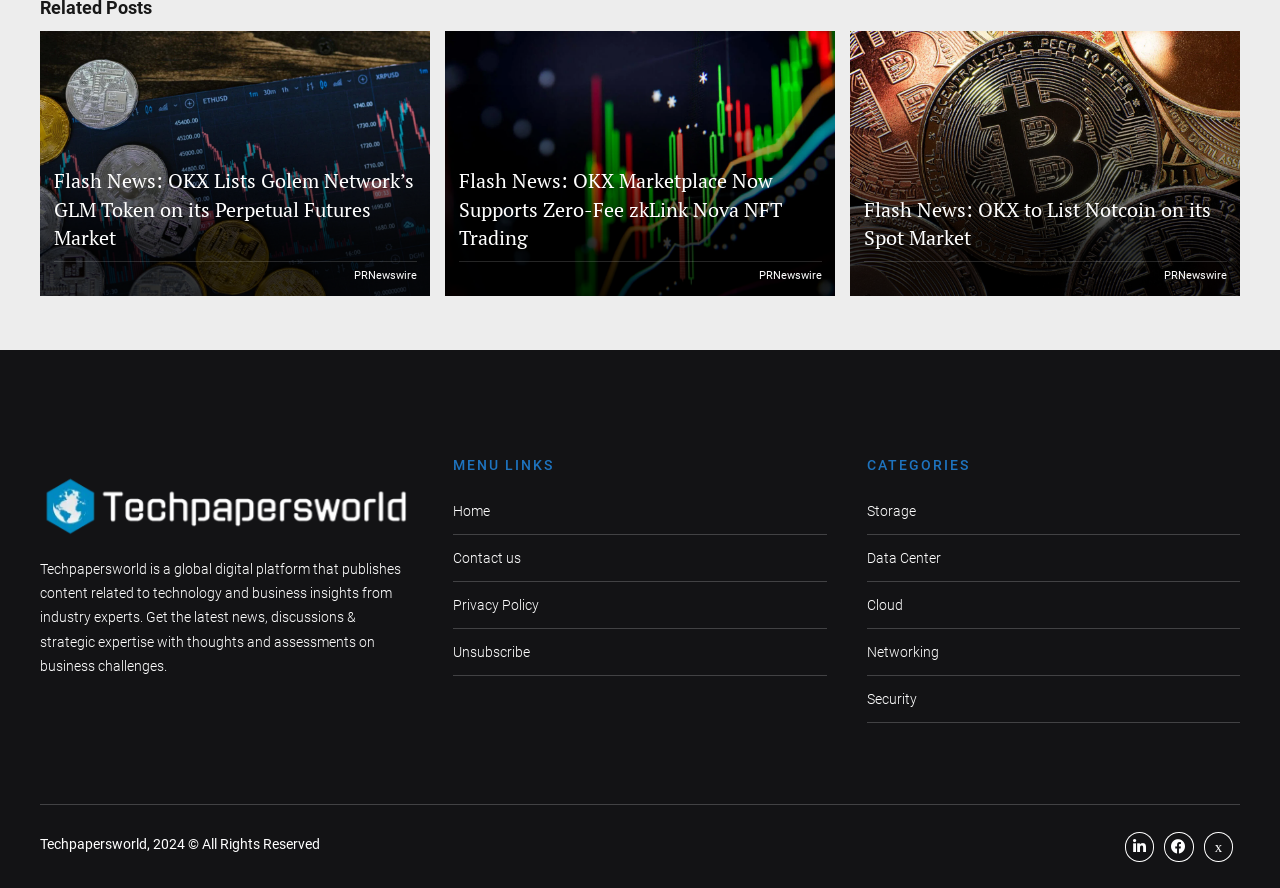What is the name of the platform?
Using the information from the image, give a concise answer in one word or a short phrase.

Techpapersworld